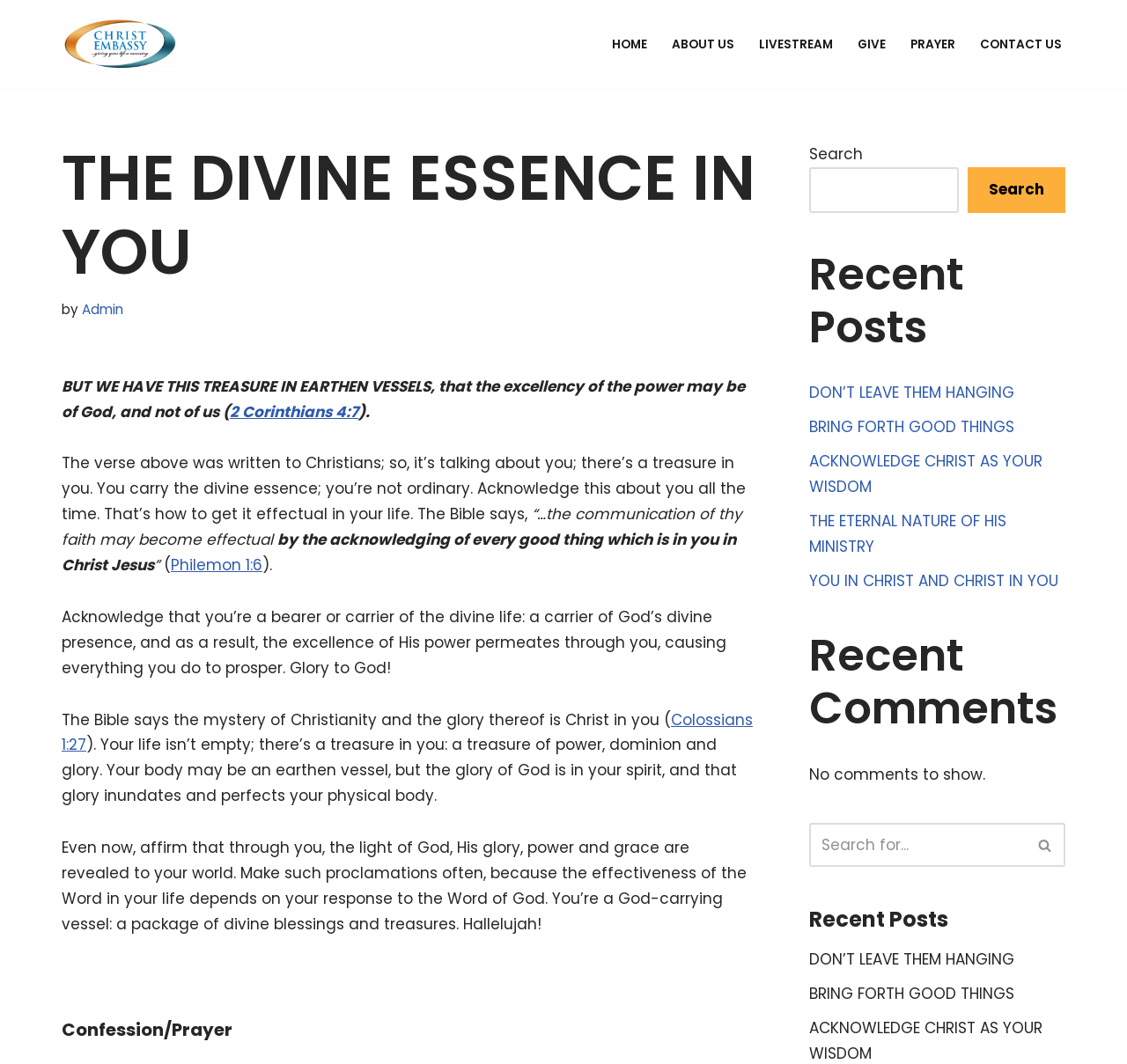What is the name of the church?
Based on the image, give a one-word or short phrase answer.

Christ Embassy